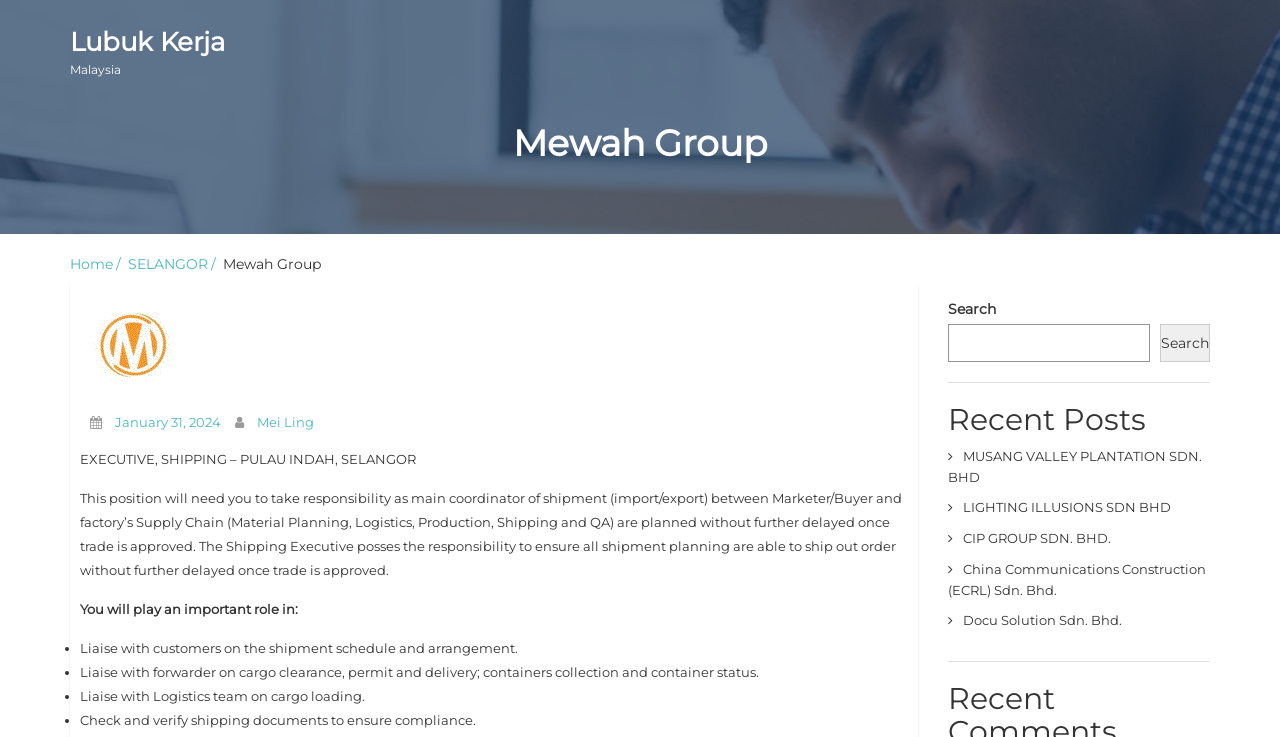Please specify the bounding box coordinates of the clickable region to carry out the following instruction: "Check the job description of 'EXECUTIVE, SHIPPING – PULAU INDAH, SELANGOR'". The coordinates should be four float numbers between 0 and 1, in the format [left, top, right, bottom].

[0.062, 0.612, 0.325, 0.634]